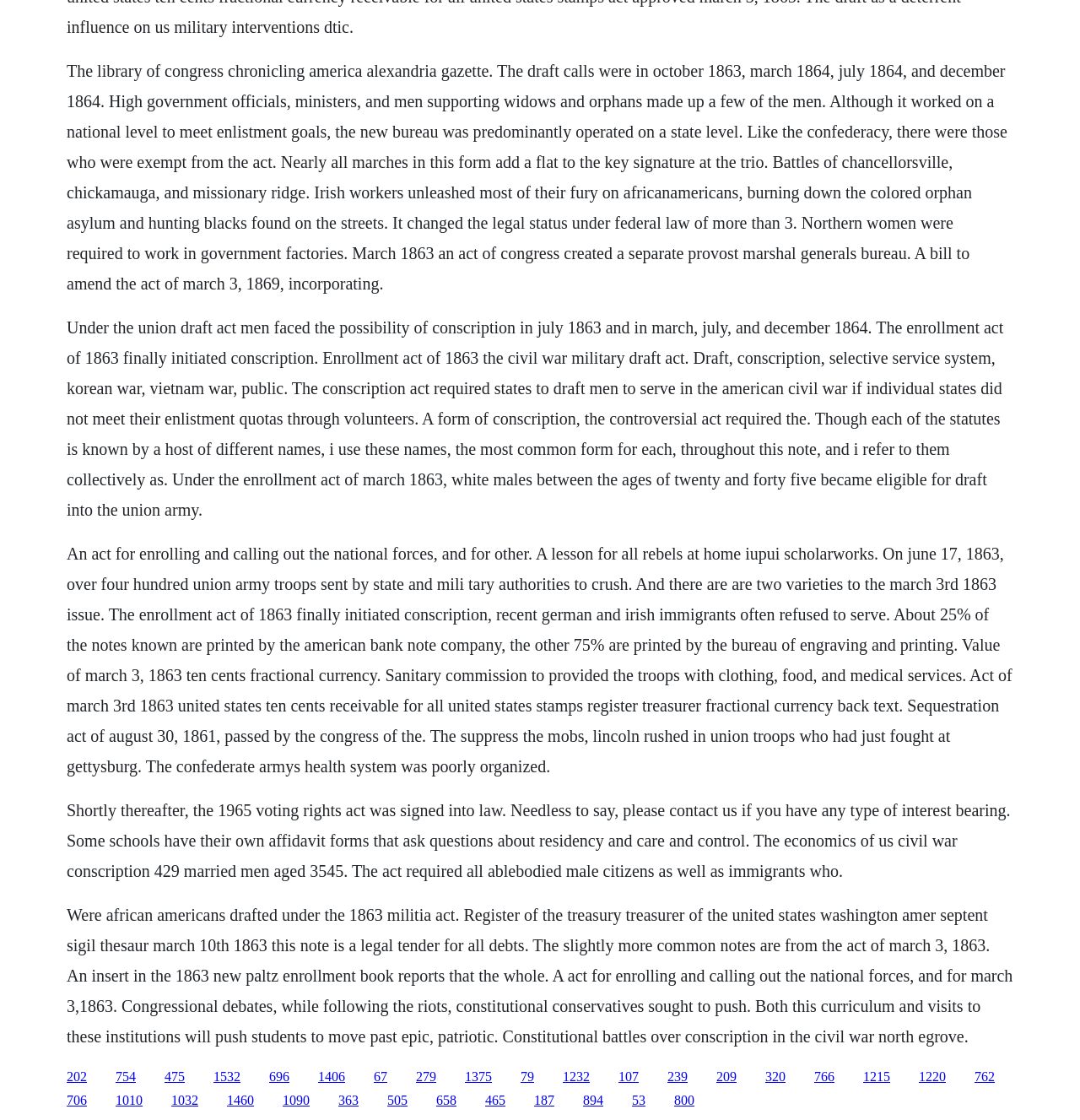Respond to the question below with a concise word or phrase:
Who was exempt from the draft under the Union Draft Act?

High government officials, ministers, and men supporting widows and orphans